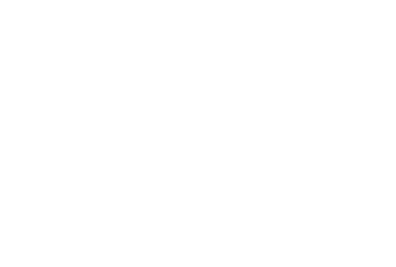Describe the image thoroughly, including all noticeable details.

The image titled "Schlager Musikanten TV" likely showcases a program or content related to a musical theme, possibly featuring a blend of traditional and modern music styles. This could be part of a broader entertainment offering, as indicated by the context surrounding it within the webpage. The environment appears lively, aimed at engaging viewers who appreciate this genre of music. It reflects the vibrant cultural scene that such programming aims to capture, appealing to fans of local and international music.